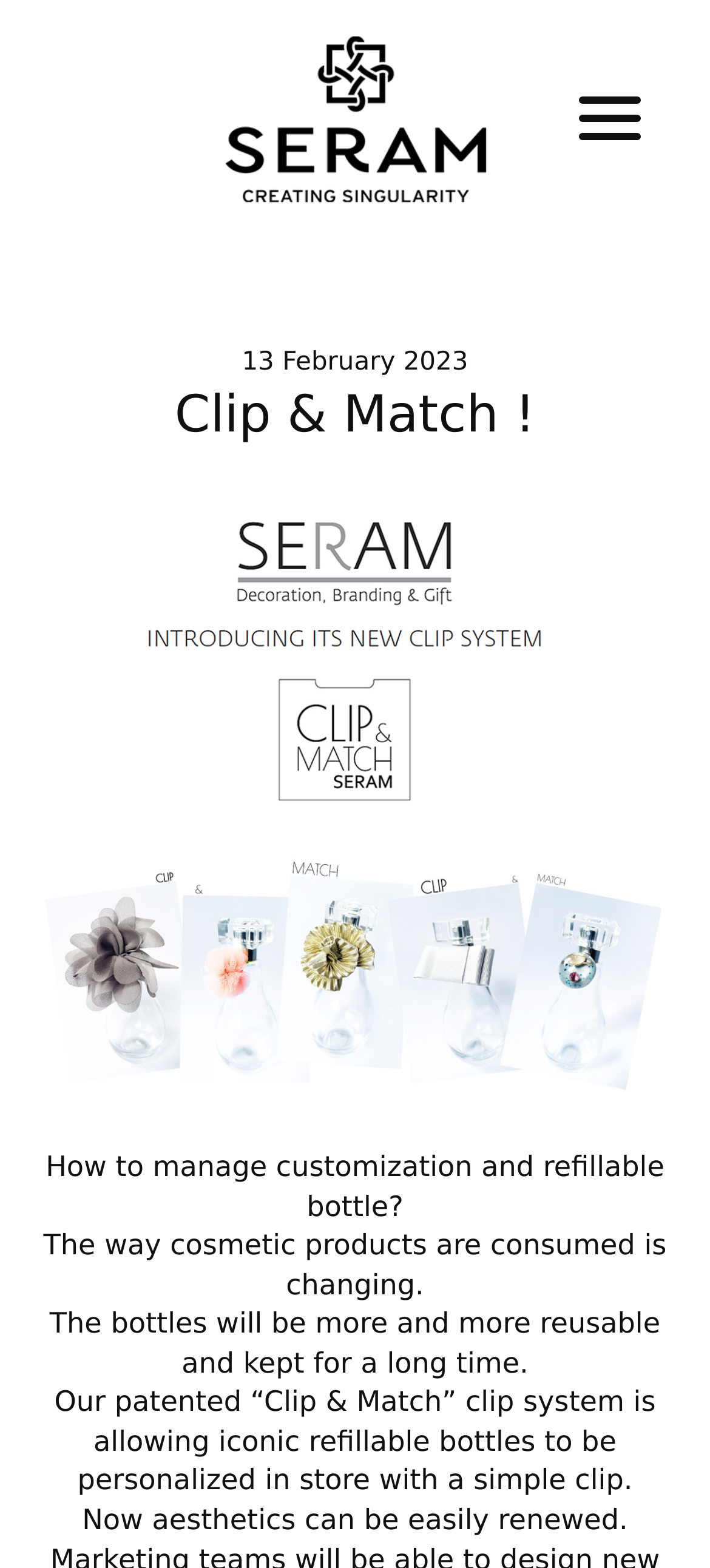Locate the headline of the webpage and generate its content.

Clip & Match !